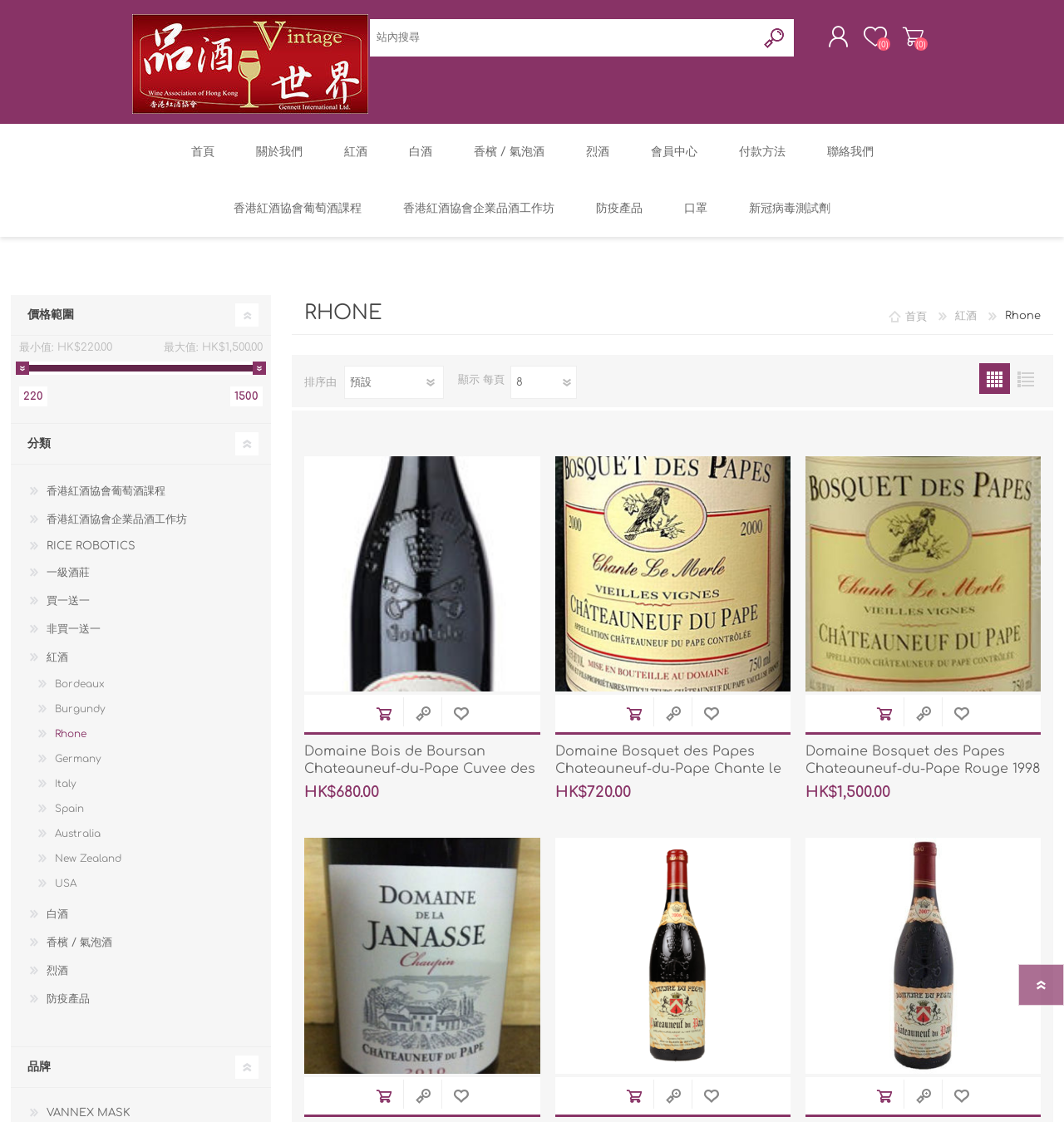Pinpoint the bounding box coordinates of the element to be clicked to execute the instruction: "Add to shopping cart".

[0.342, 0.678, 0.379, 0.711]